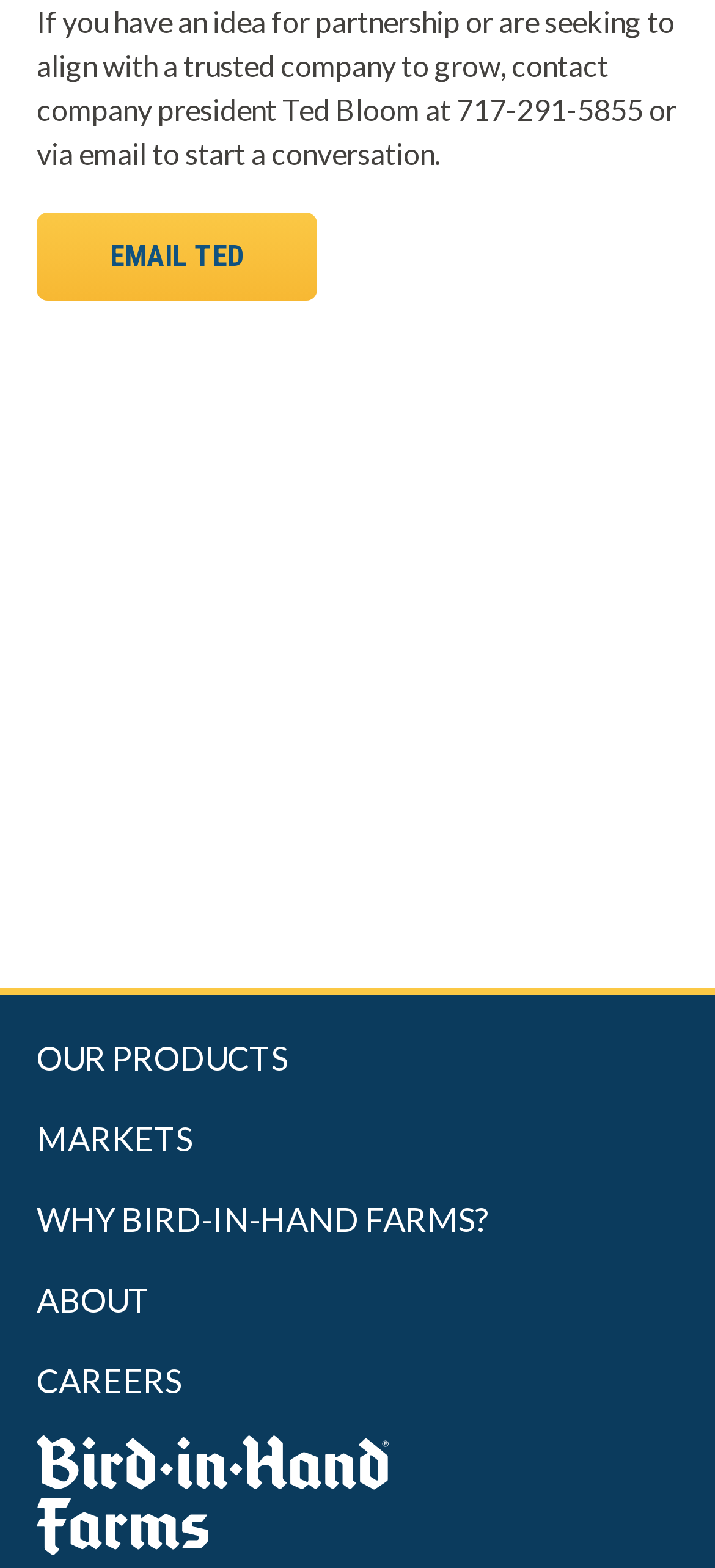How many images are on the webpage?
Refer to the screenshot and answer in one word or phrase.

5